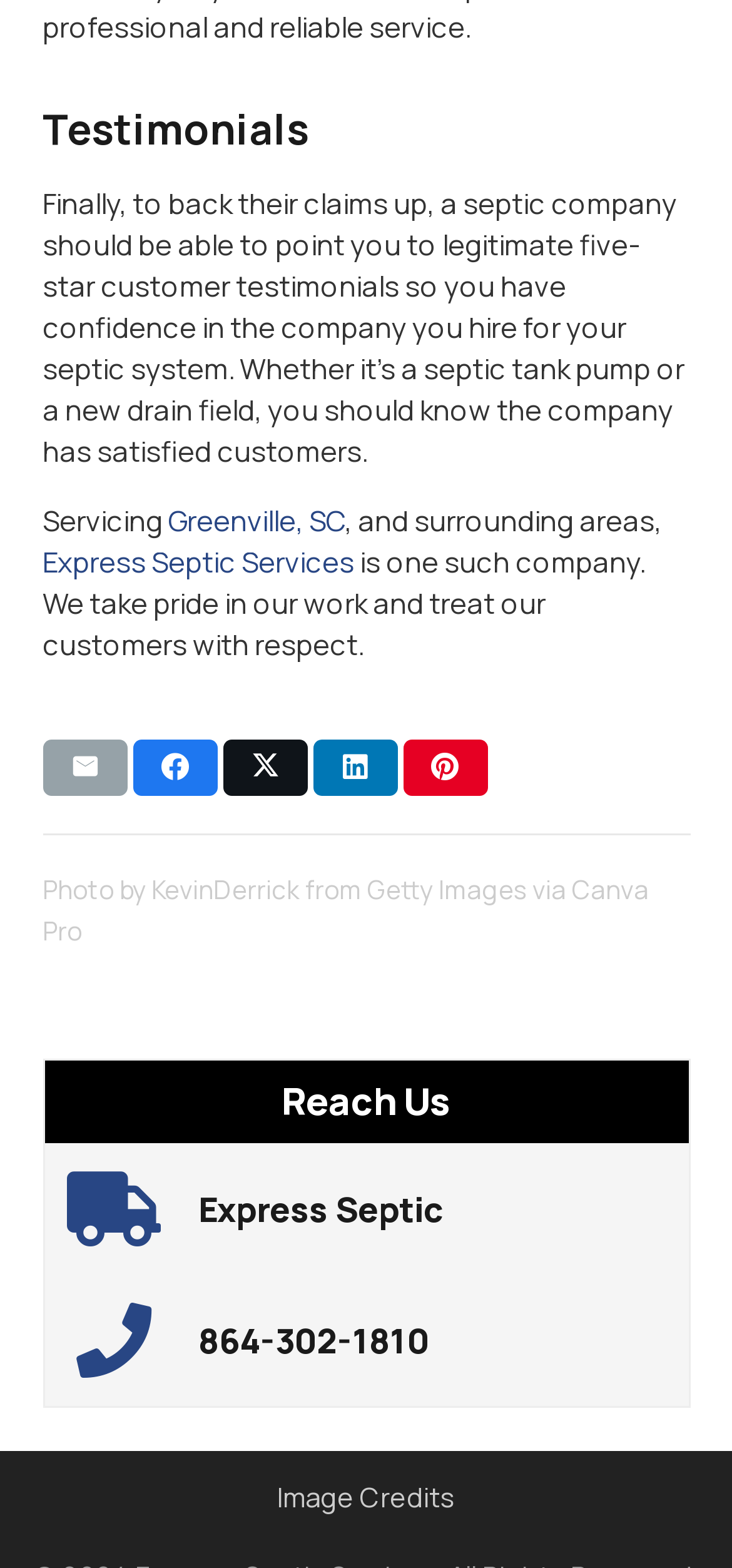Pinpoint the bounding box coordinates of the element to be clicked to execute the instruction: "Visit 'Express Septic Services'".

[0.058, 0.346, 0.483, 0.371]